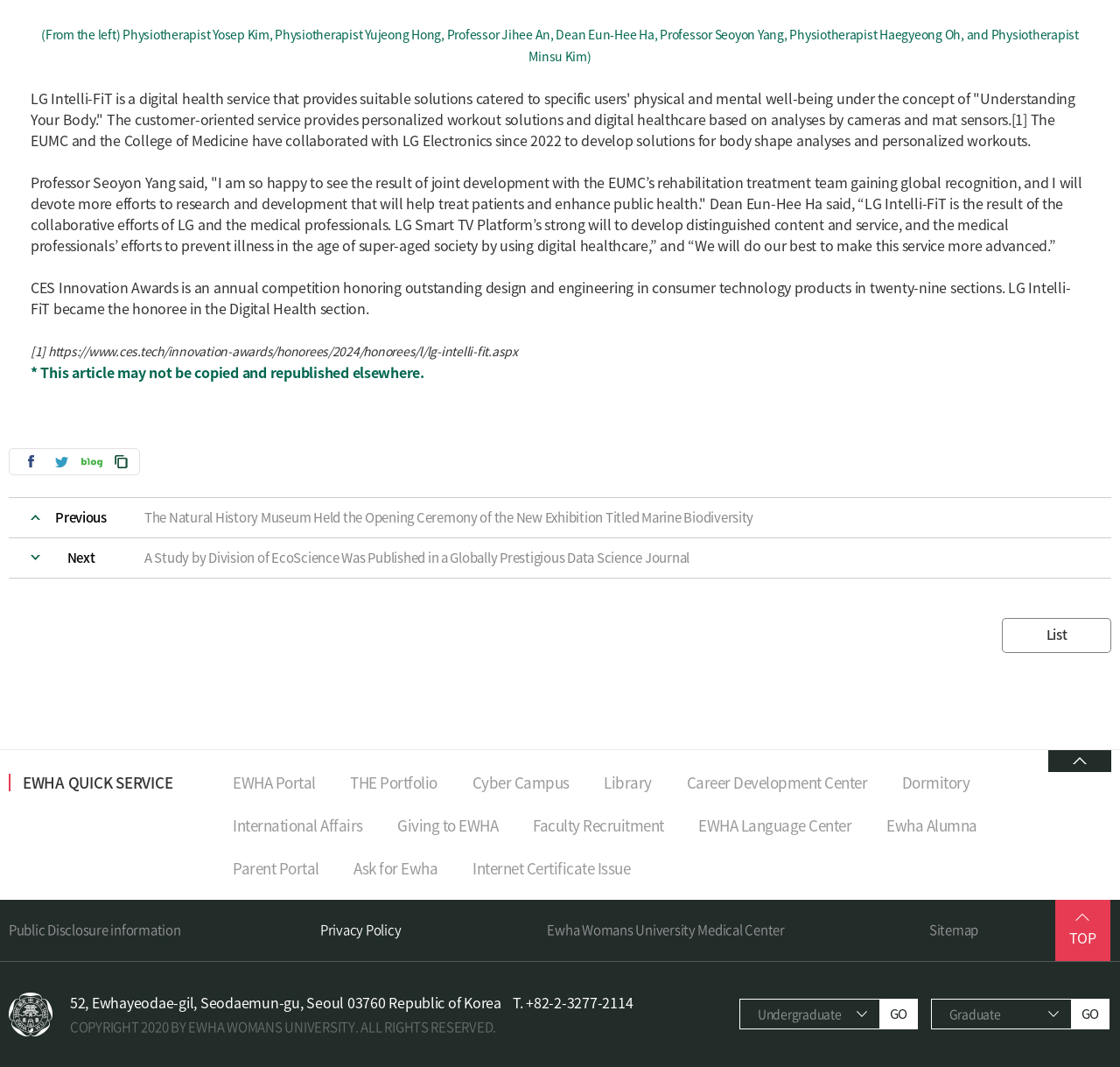By analyzing the image, answer the following question with a detailed response: What award did LG Intelli-FiT receive?

The text states that LG Intelli-FiT became the honoree in the Digital Health section of the CES Innovation Awards, which is an annual competition honoring outstanding design and engineering in consumer technology products.